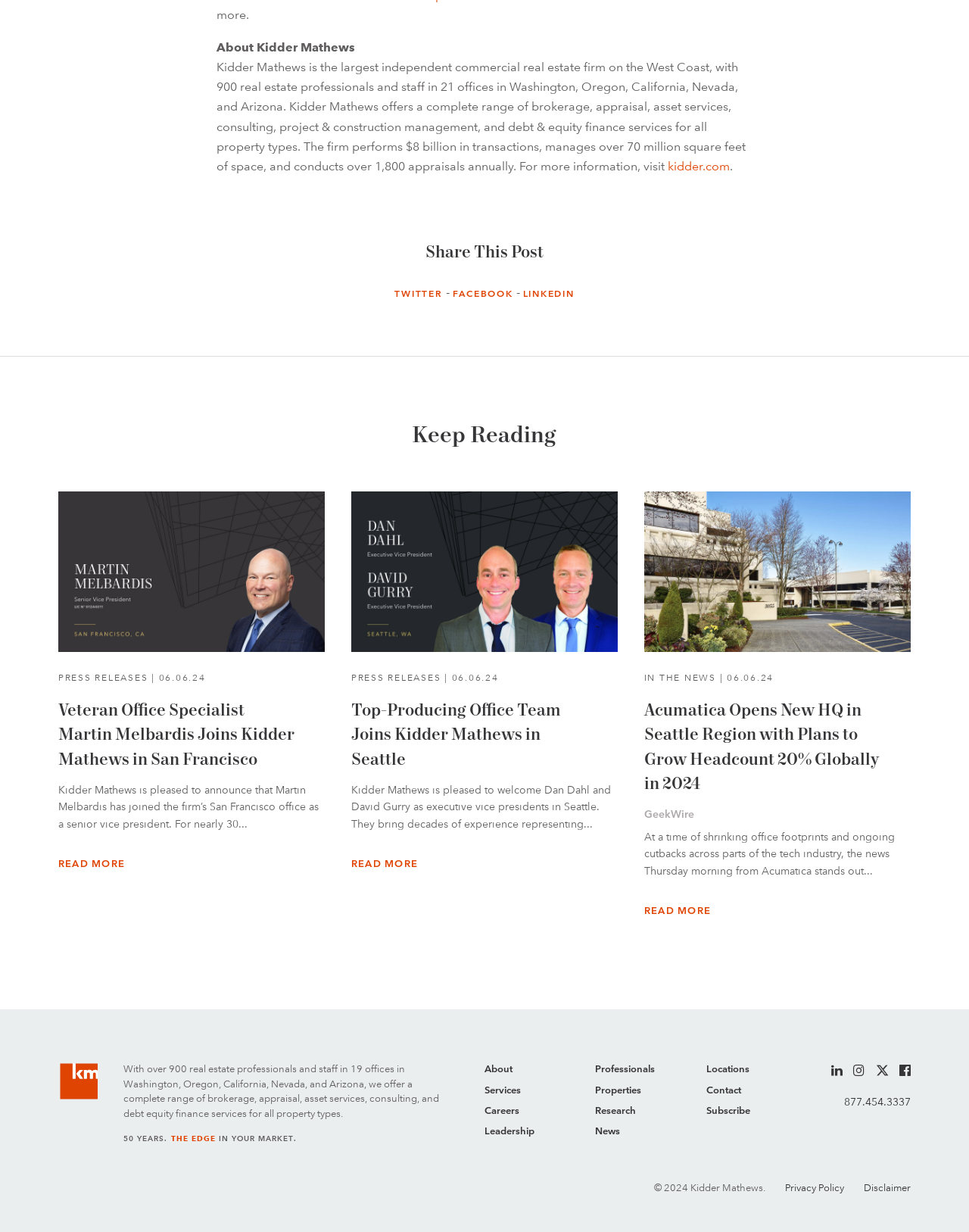Can you find the bounding box coordinates for the element that needs to be clicked to execute this instruction: "Visit 'kidder.com'"? The coordinates should be given as four float numbers between 0 and 1, i.e., [left, top, right, bottom].

[0.689, 0.129, 0.753, 0.141]